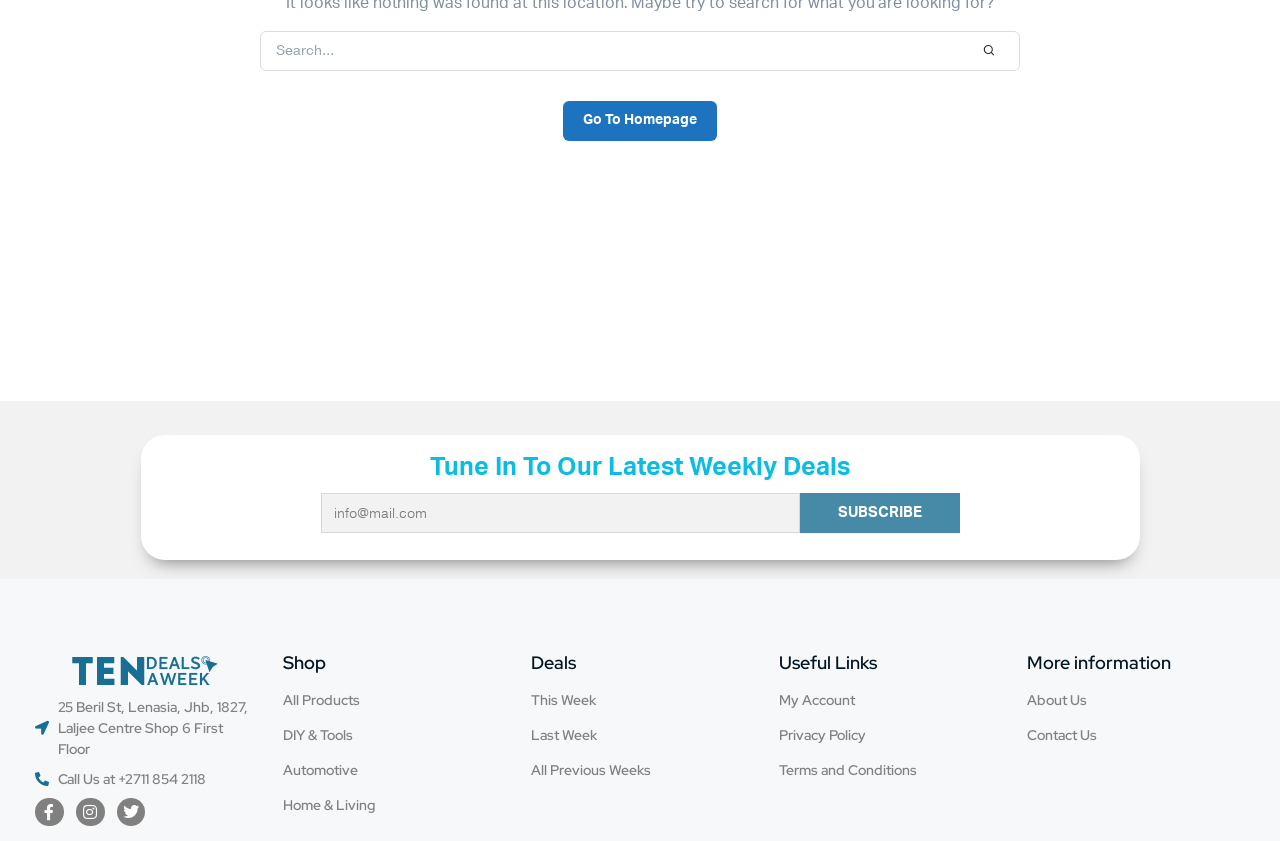Given the element description Episodes, predict the bounding box coordinates for the UI element in the webpage screenshot. The format should be (top-left x, top-left y, bottom-right x, bottom-right y), and the values should be between 0 and 1.

None